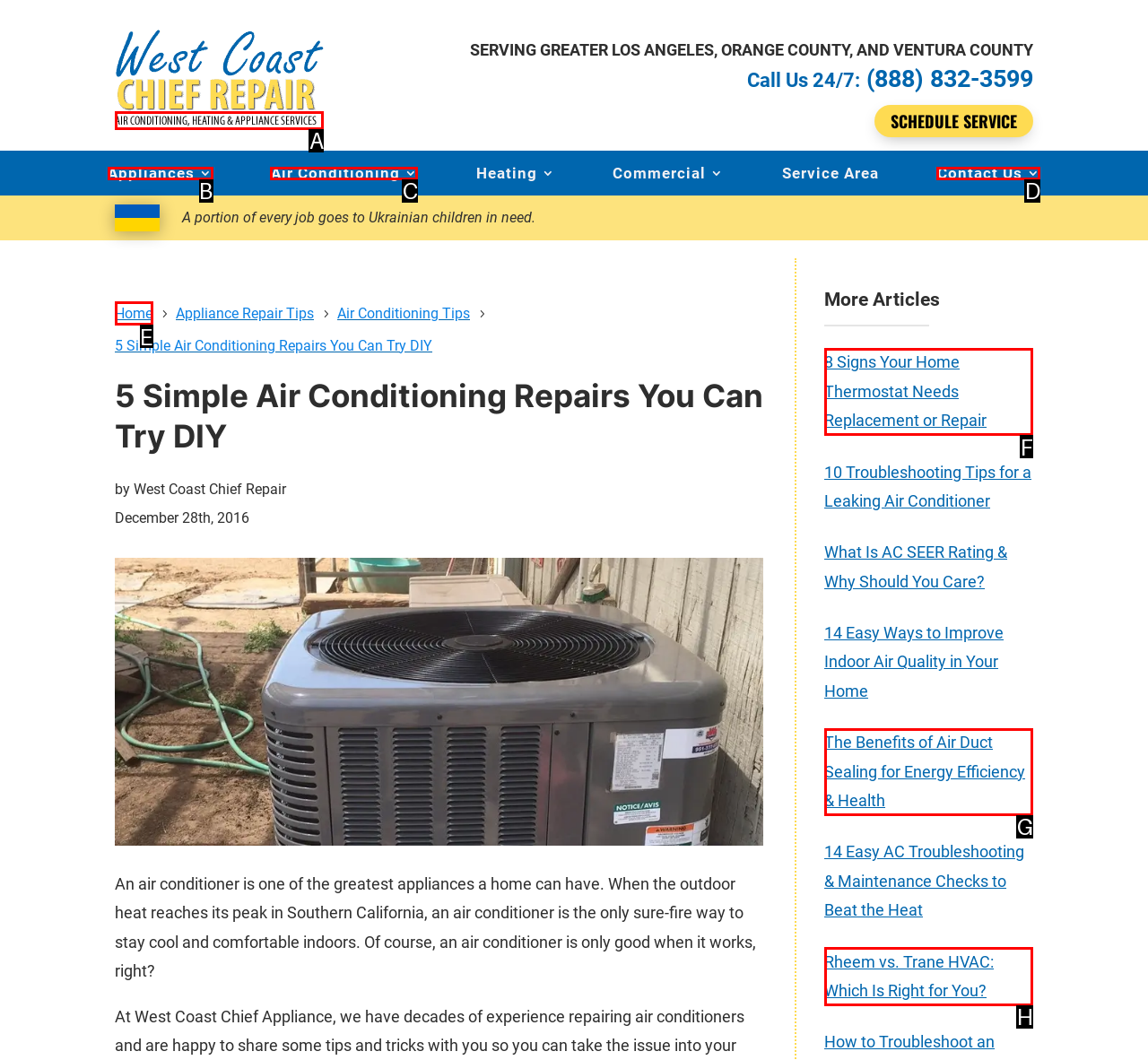For the task: Click the West Coast Chief logo, specify the letter of the option that should be clicked. Answer with the letter only.

A